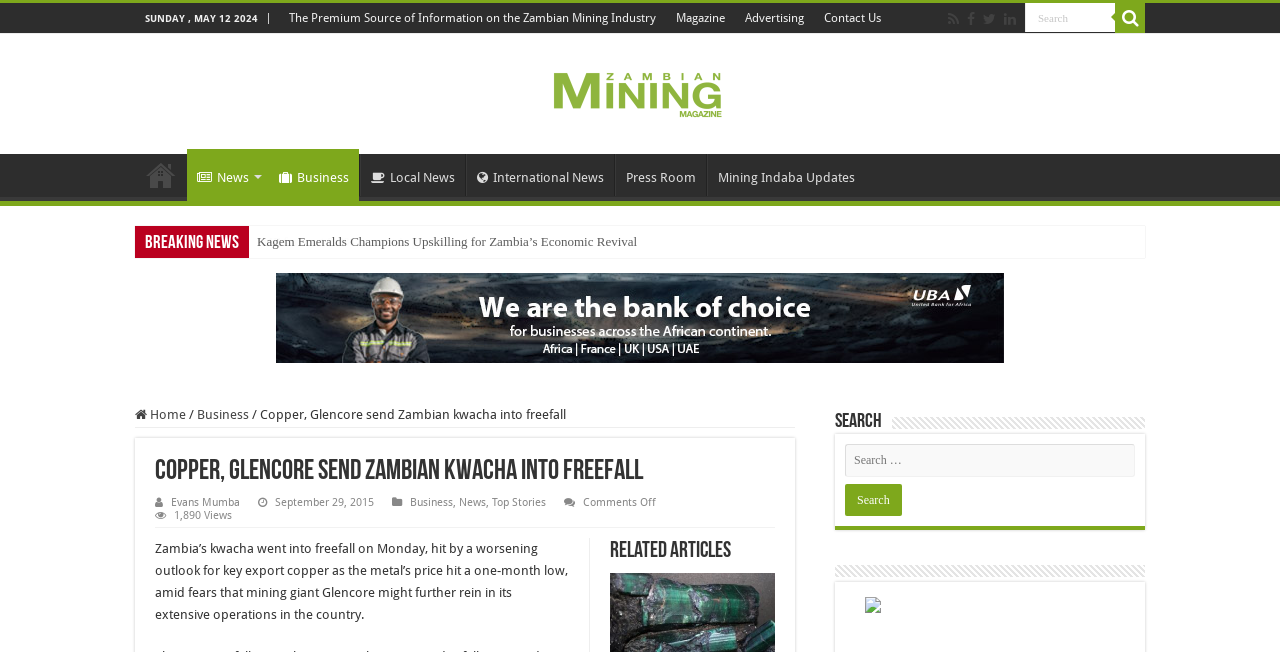How many views does the news article have?
Look at the image and respond with a one-word or short phrase answer.

1,890 Views